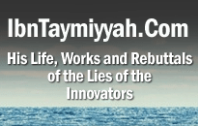Compose an extensive description of the image.

The image features a promotional banner for the website "IbnTaymiyyah.Com," which emphasizes the life, works, and rebuttals of lies perpetuated by various innovators. The design incorporates striking typography, highlighting the dedication to the intellectual legacy of Ibn Taymiyyah, a notable Islamic scholar. The background showcases a serene ocean scene, symbolizing depth and reflection. This visual representation serves to attract visitors to explore the scholarly content related to Ibn Taymiyyah's contributions and to engage critically with historical debates surrounding Islamic thought.